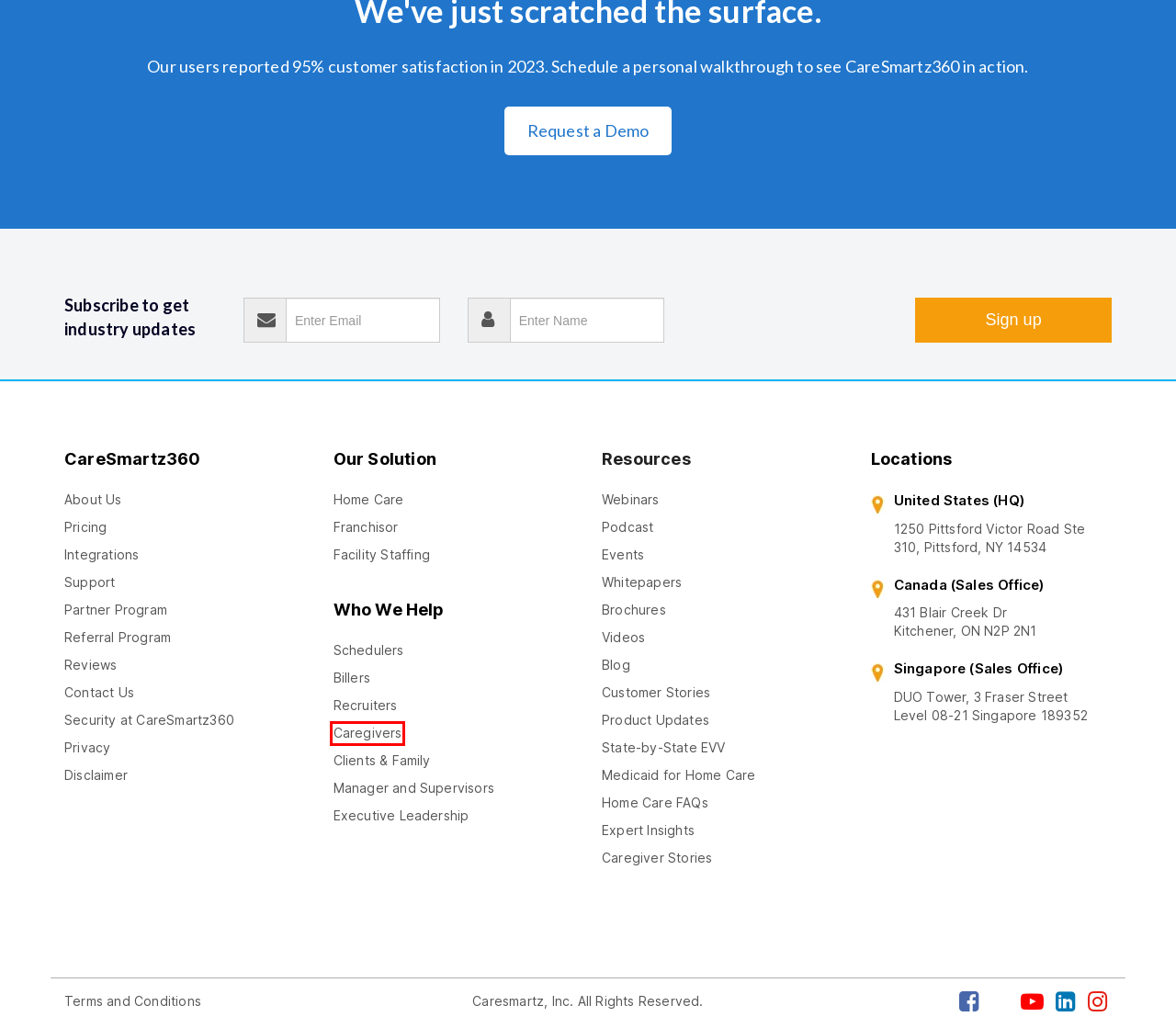You have a screenshot of a webpage with a red rectangle bounding box around a UI element. Choose the best description that matches the new page after clicking the element within the bounding box. The candidate descriptions are:
A. Open API's Integrations and Partnerships | CareSmartz360
B. Caregivers Mobile App & Portal For Homecare Agency Software
C. Home Care Automated Billing and Payroll Software Solution
D. Executive Leader For Home Care Business Decision Making
E. Caregiver Applicant Tracking System for Homecare Recruiters
F. Read our Privacy Policy - CareSmartz360 Solution
G. Caregiver Scheduling Software For Home Care Schedulers
H. Product Updates | CareSmartz360

B